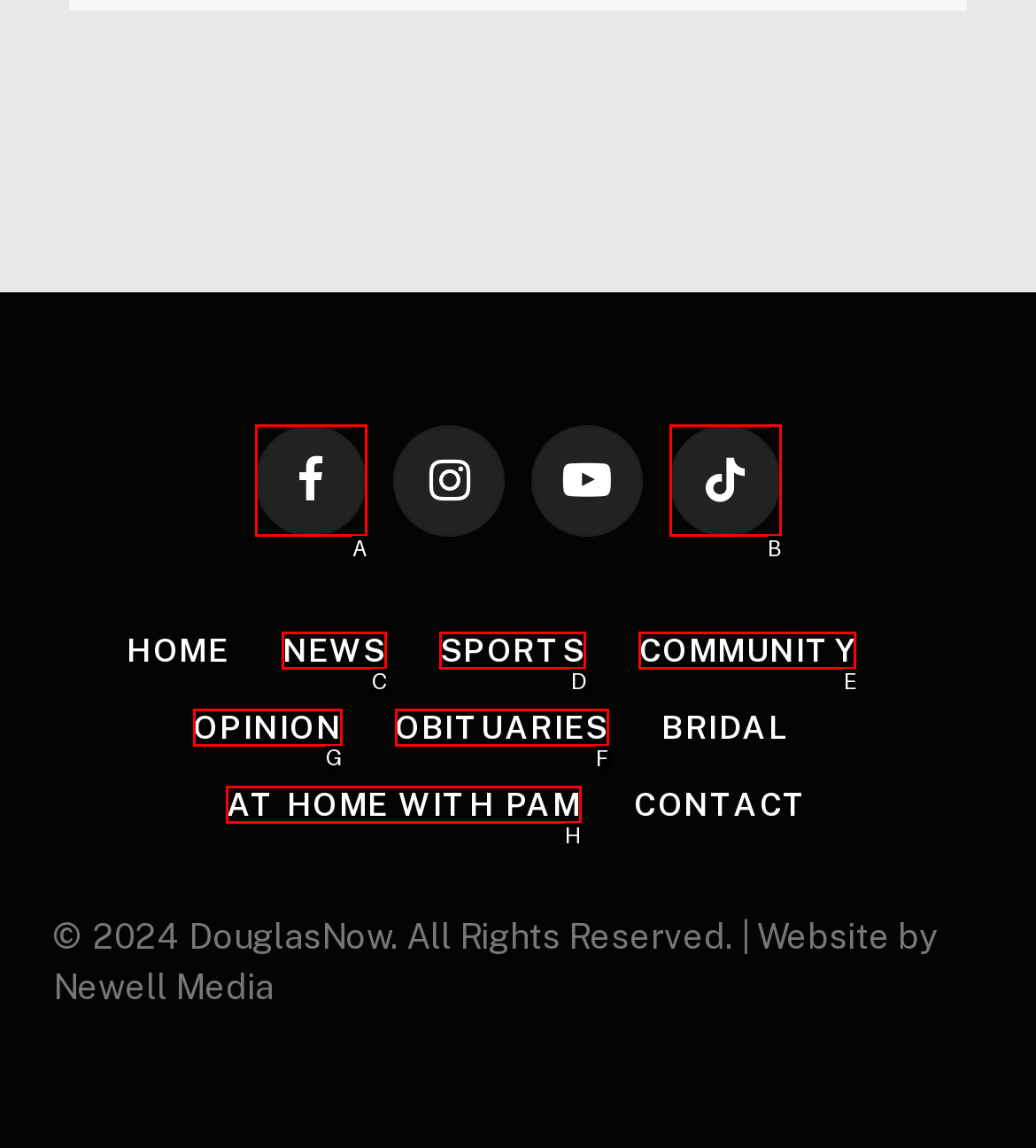Tell me the letter of the correct UI element to click for this instruction: read OPINION articles. Answer with the letter only.

G